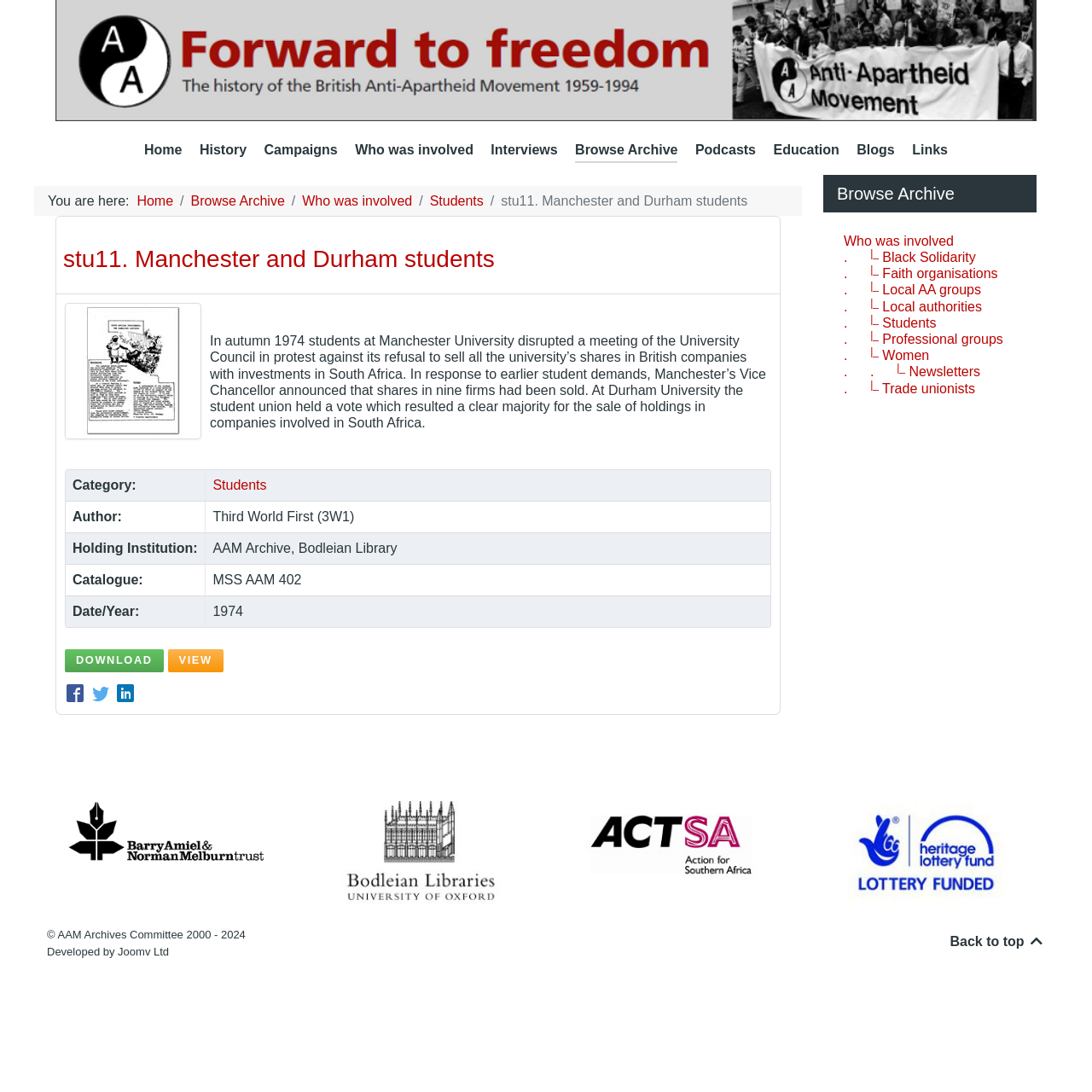With reference to the screenshot, provide a detailed response to the question below:
How many links are there in the navigation breadcrumbs?

There are 5 links in the navigation breadcrumbs which are obtained from the navigation element with bounding box coordinates [0.031, 0.17, 0.734, 0.198] and specifically from the link elements with bounding box coordinates [0.125, 0.176, 0.159, 0.191], [0.175, 0.176, 0.261, 0.191], [0.277, 0.176, 0.377, 0.191], [0.393, 0.176, 0.443, 0.191], and [0.459, 0.177, 0.685, 0.191].